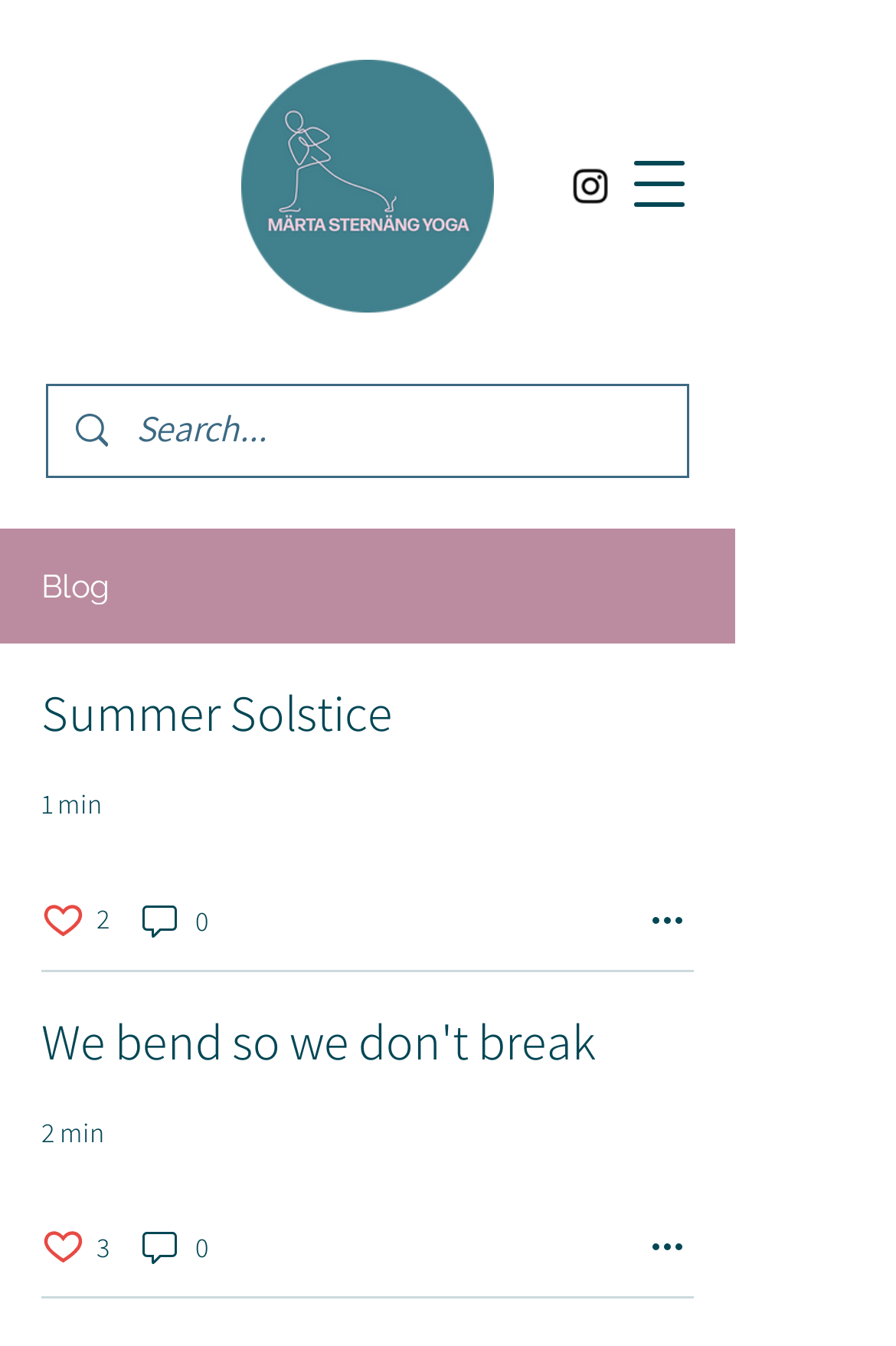Please find and generate the text of the main heading on the webpage.

SUBSCRIBE TO MY NEWSLETTER